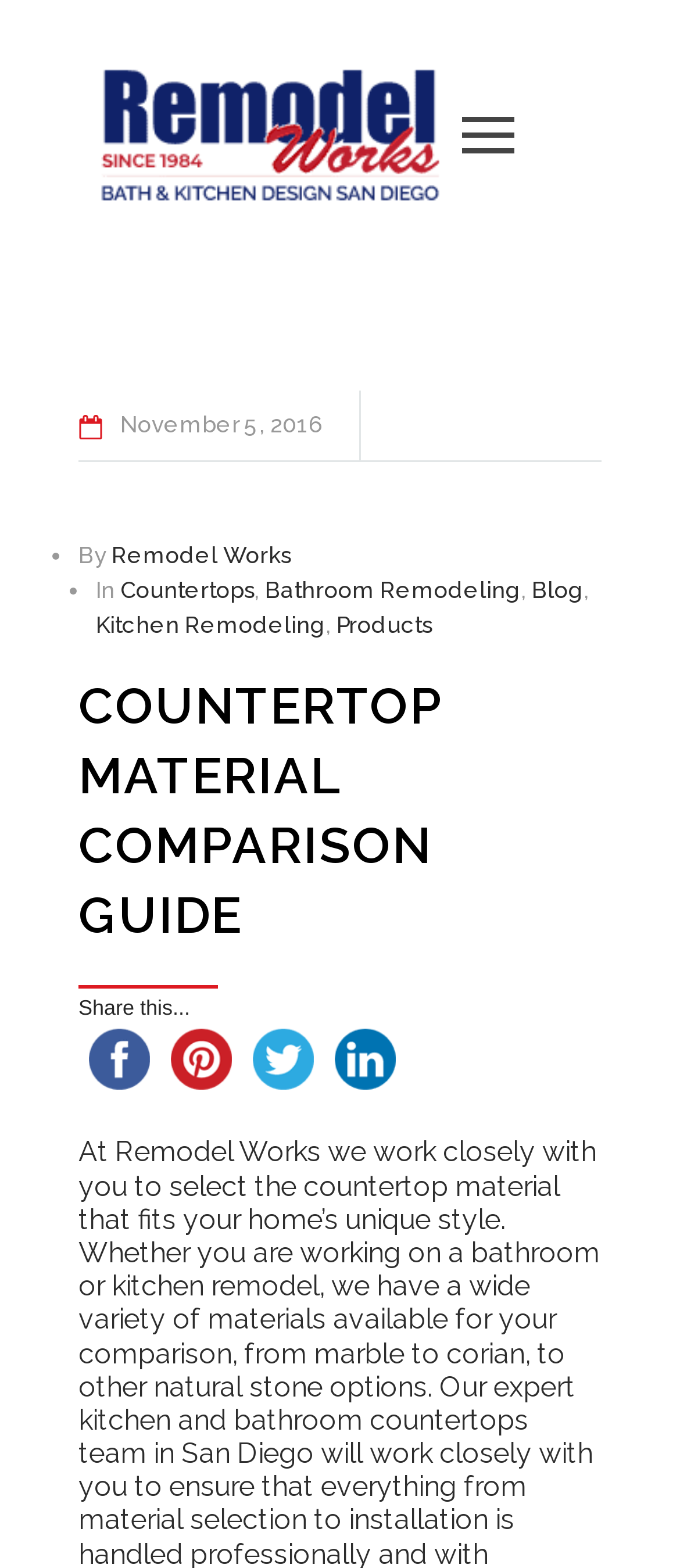How many categories are listed in the middle section of the webpage?
Please provide a single word or phrase based on the screenshot.

5